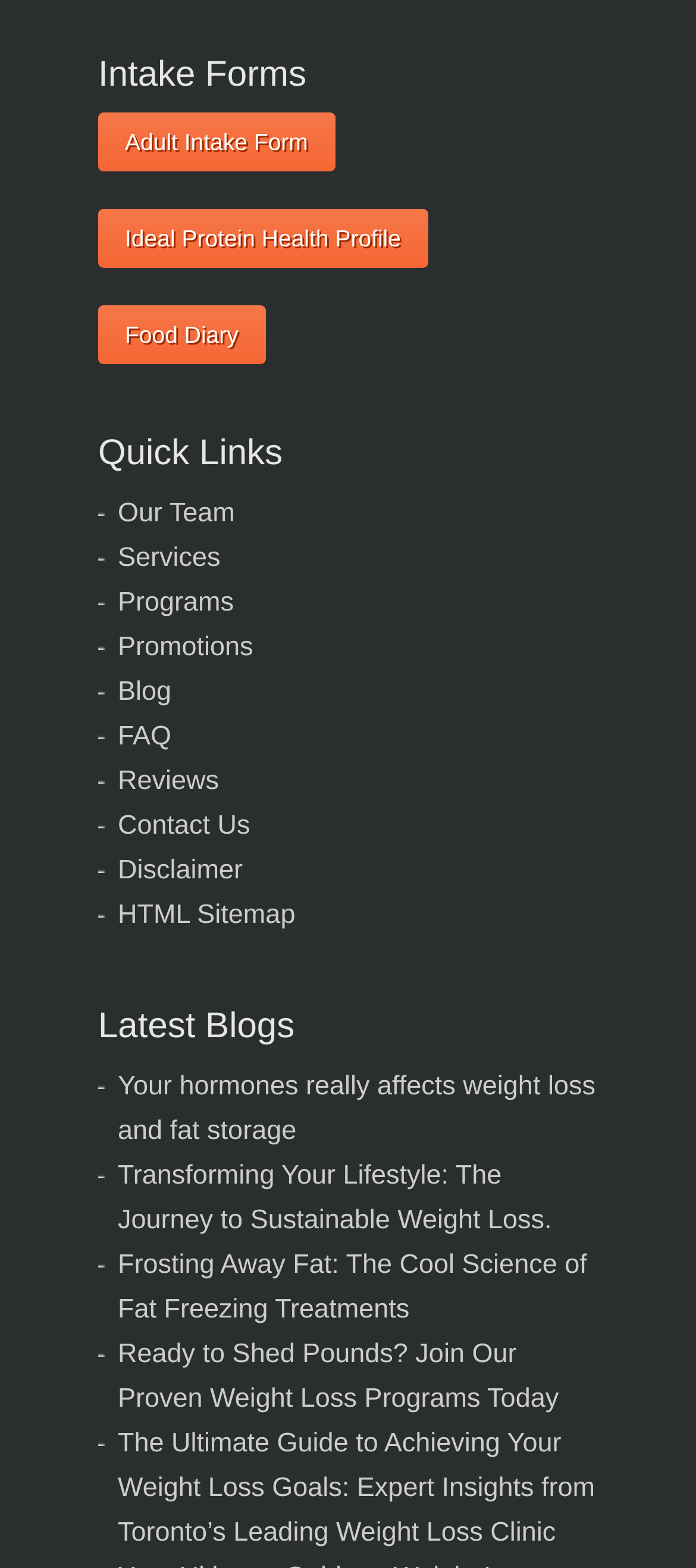Give a concise answer of one word or phrase to the question: 
How many quick links are available?

9